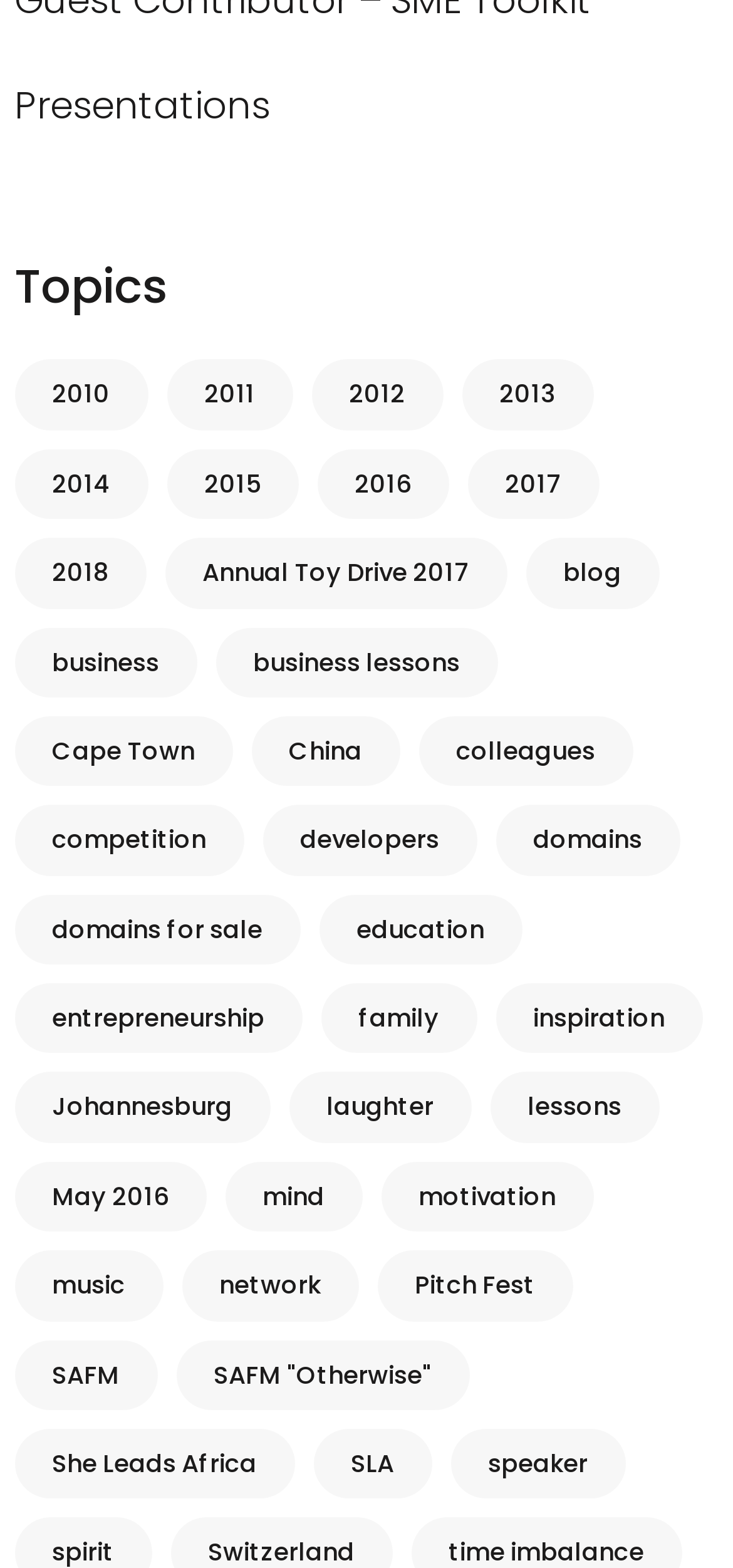Please find the bounding box coordinates of the element that must be clicked to perform the given instruction: "Browse 2010 items". The coordinates should be four float numbers from 0 to 1, i.e., [left, top, right, bottom].

[0.02, 0.229, 0.202, 0.274]